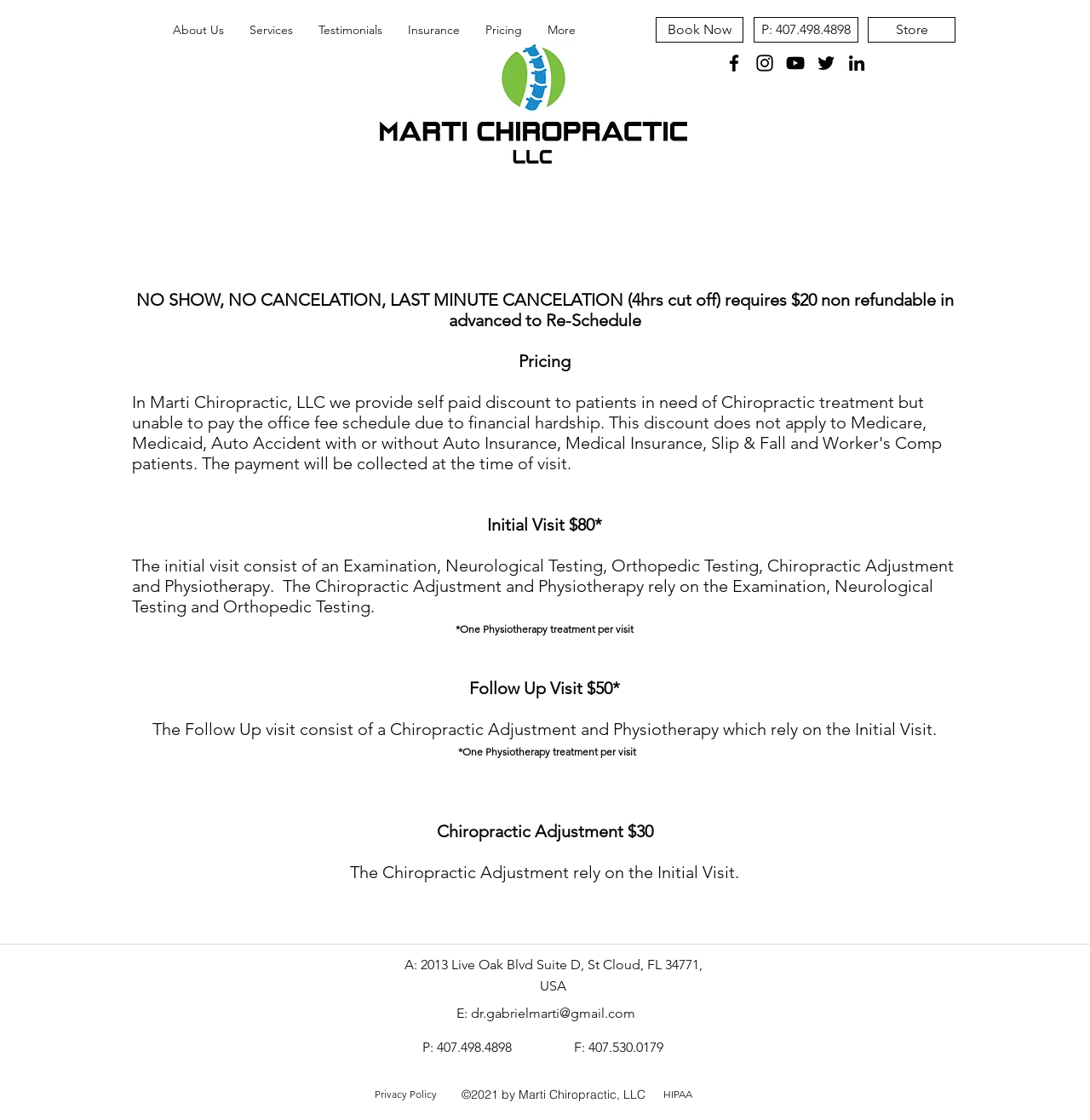Identify the bounding box for the given UI element using the description provided. Coordinates should be in the format (top-left x, top-left y, bottom-right x, bottom-right y) and must be between 0 and 1. Here is the description: aria-label="Black Twitter Icon"

[0.748, 0.046, 0.768, 0.066]